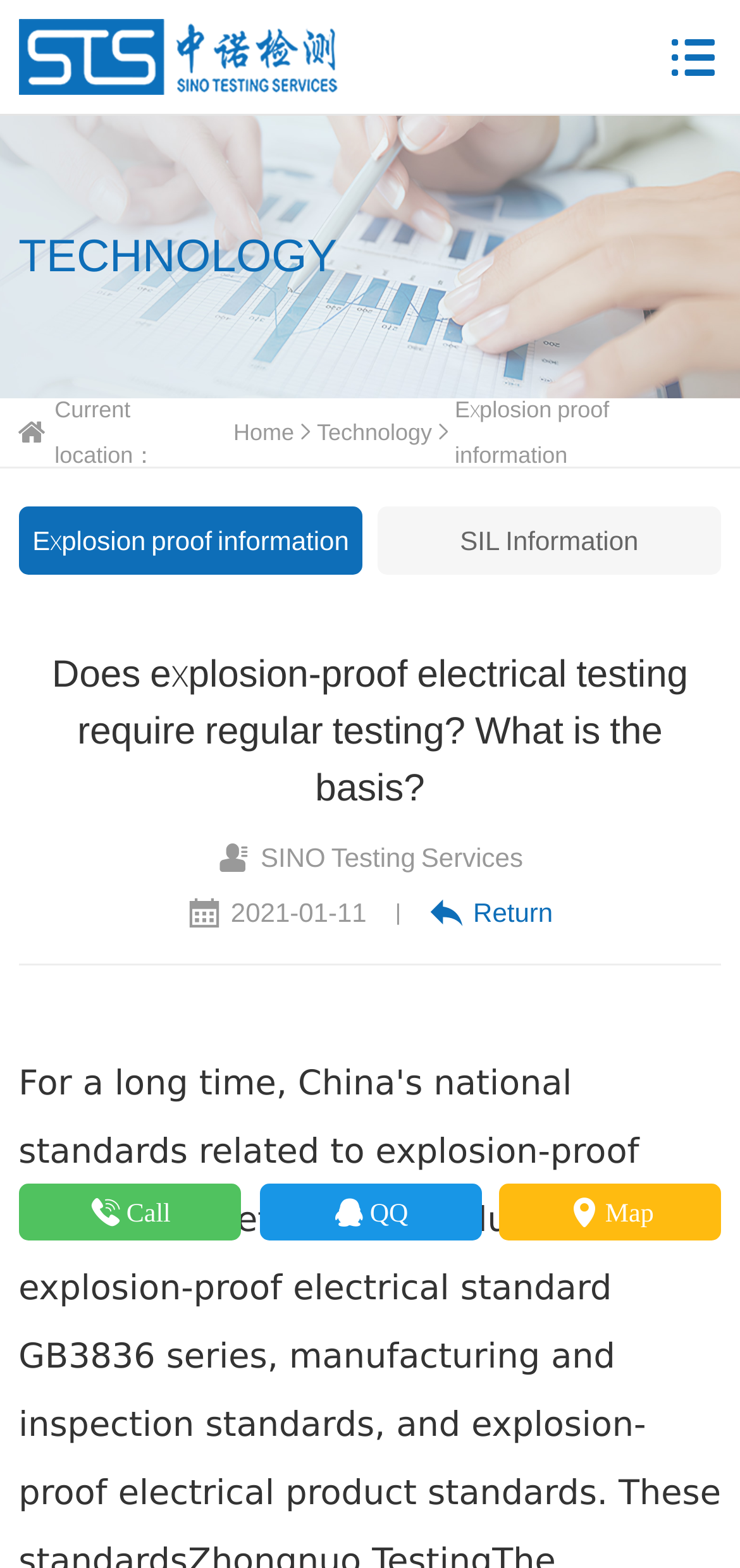Please identify the bounding box coordinates of the region to click in order to complete the task: "Click the Home link". The coordinates must be four float numbers between 0 and 1, specified as [left, top, right, bottom].

[0.315, 0.261, 0.397, 0.29]